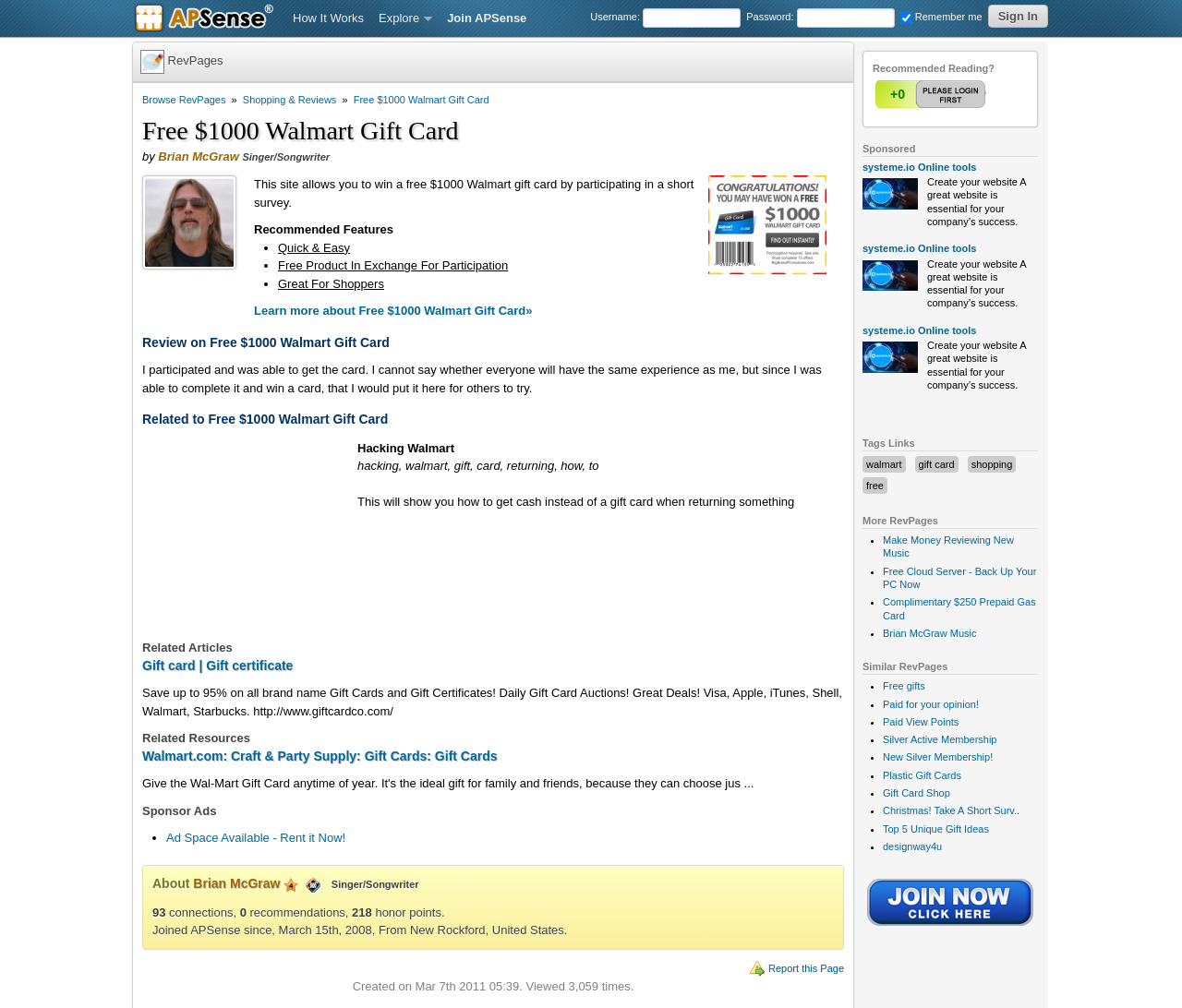Can you find the bounding box coordinates for the element to click on to achieve the instruction: "Click on 'Dining room design ideas'"?

None